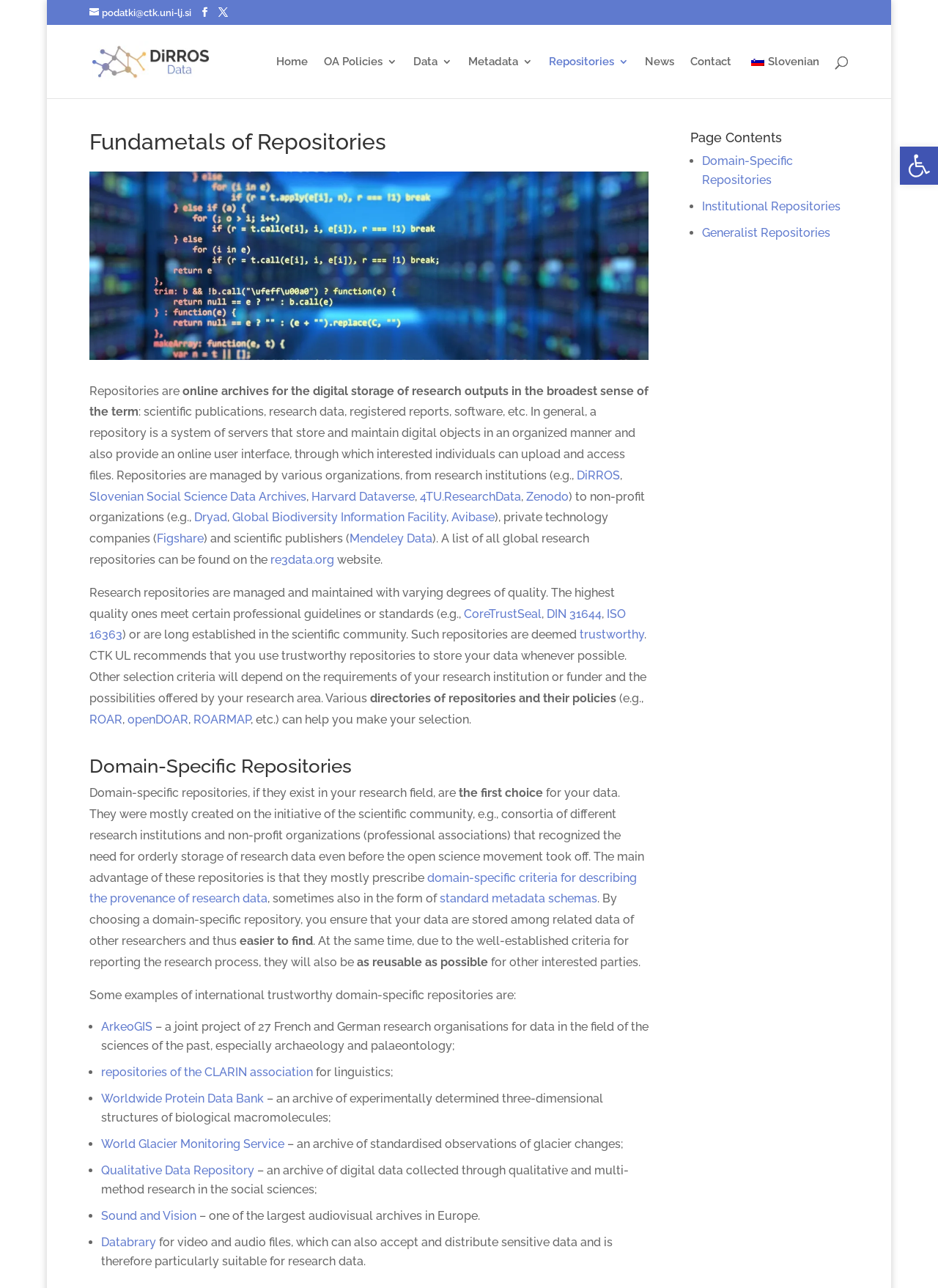Using the given element description, provide the bounding box coordinates (top-left x, top-left y, bottom-right x, bottom-right y) for the corresponding UI element in the screenshot: Worldwide Protein Data Bank

[0.107, 0.848, 0.281, 0.858]